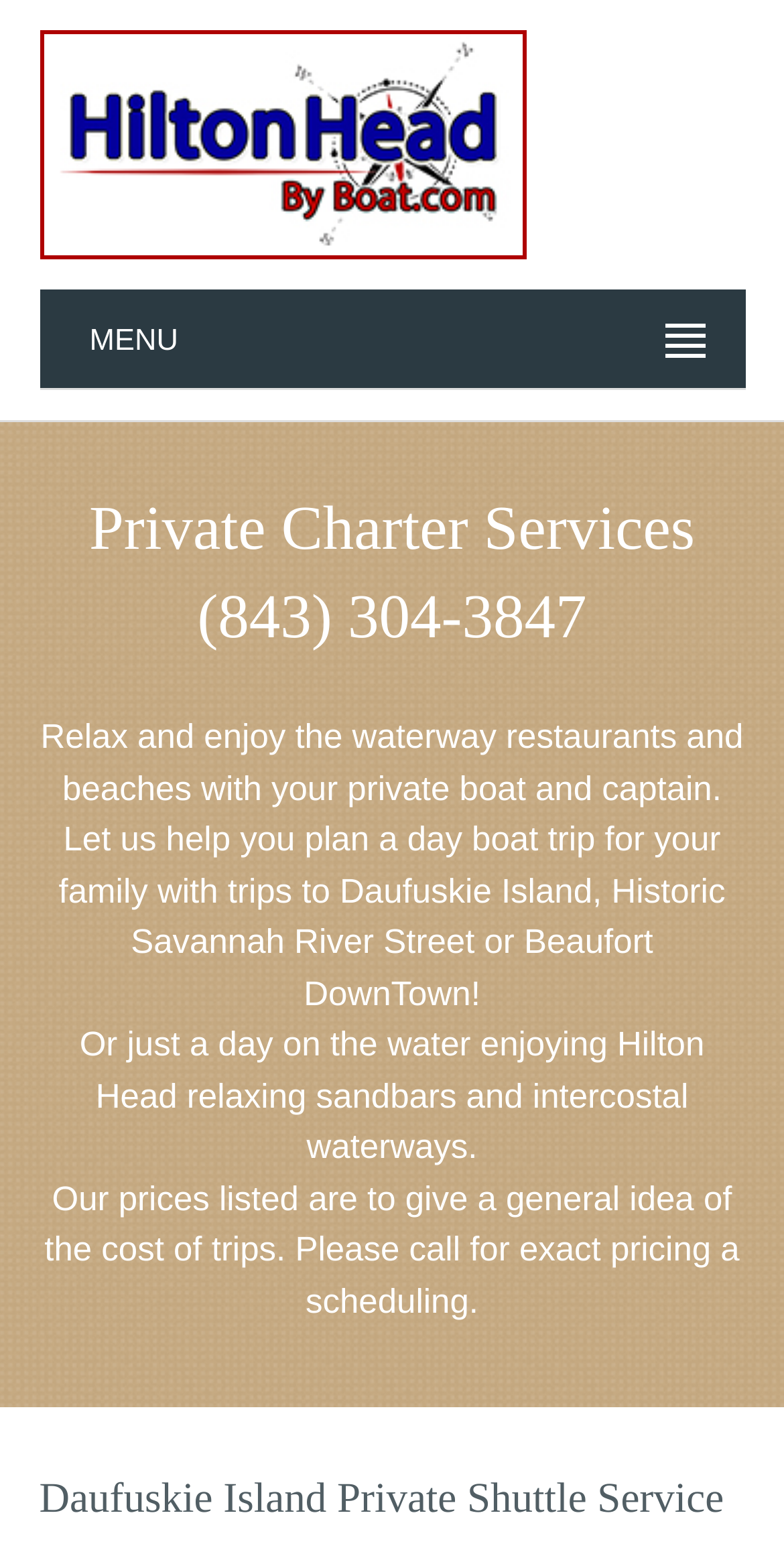What is the name of the island mentioned?
Provide an in-depth and detailed answer to the question.

The name of the island mentioned is Daufuskie Island, which is mentioned in the heading 'Daufuskie Island Private Shuttle Service' located in the HeaderAsNonLandmark element.